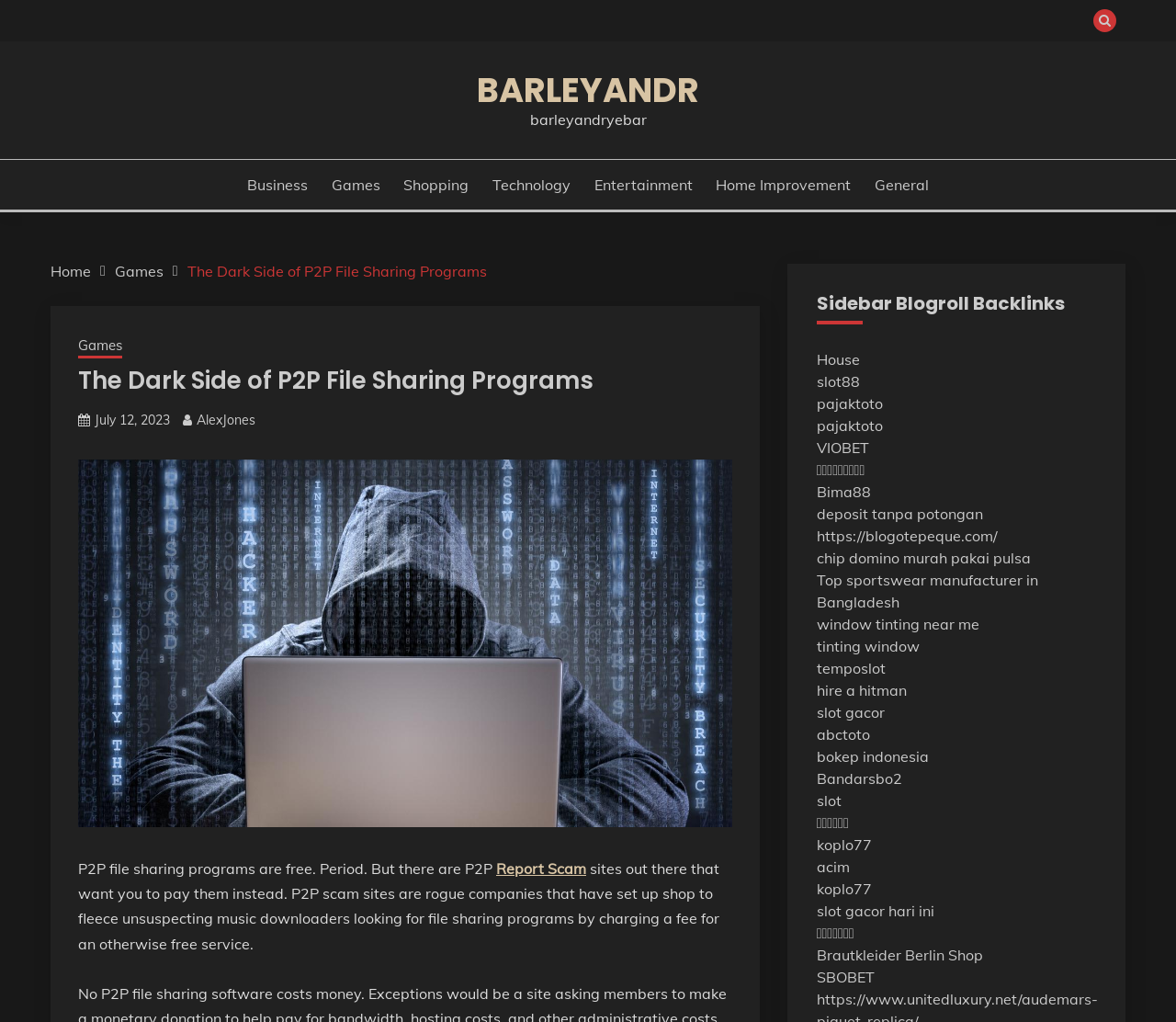What is the warning about P2P file sharing programs?
Answer the question based on the image using a single word or a brief phrase.

Scam sites want you to pay for free service